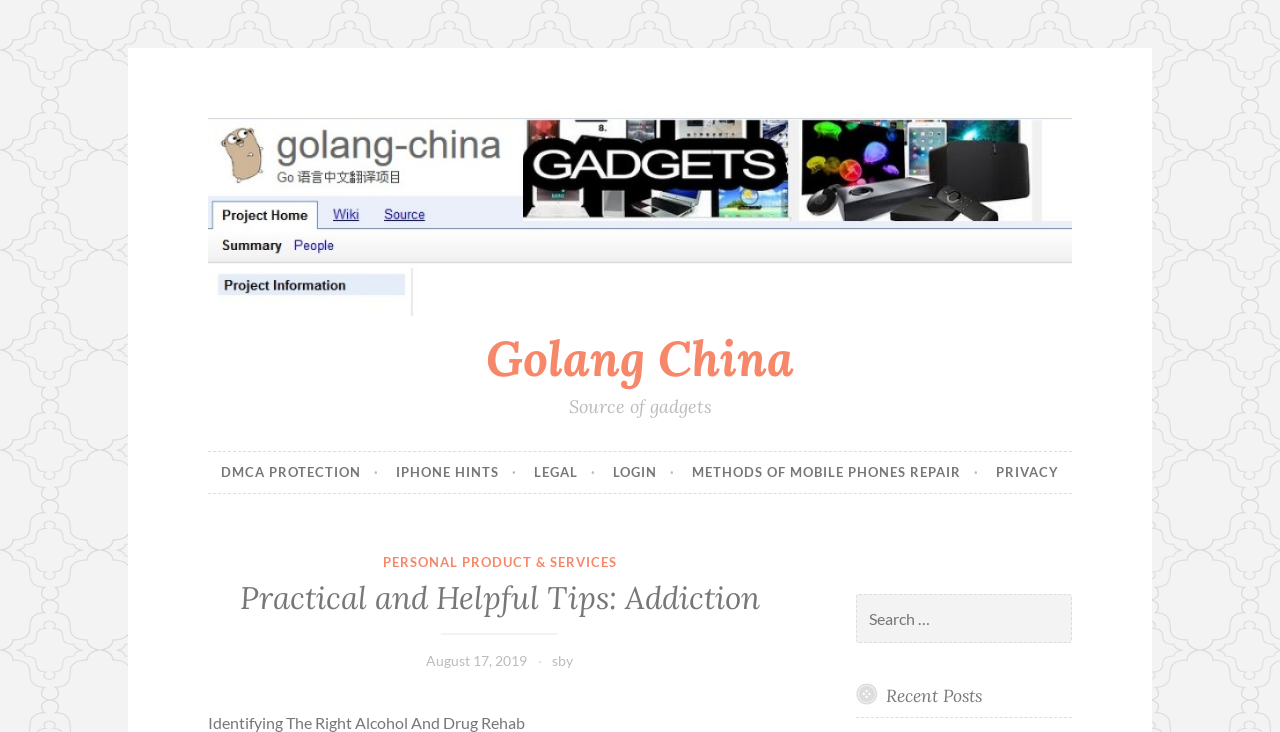What is the title of the latest post?
Look at the image and construct a detailed response to the question.

I found a heading element with the text 'Practical and Helpful Tips: Addiction' which is likely to be the title of the latest post, as it is located below the search bar and above the 'Recent Posts' heading.